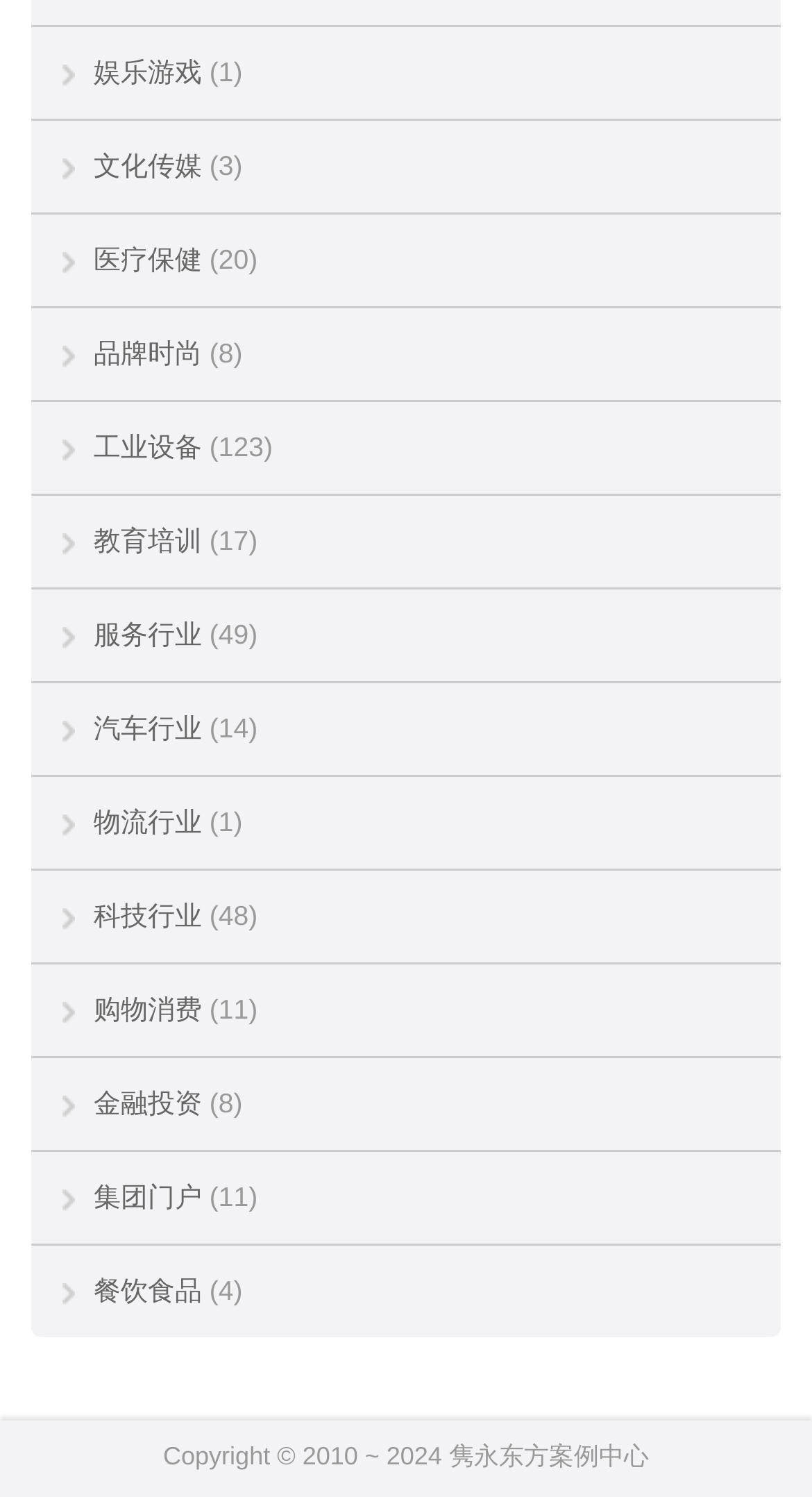Please give a succinct answer using a single word or phrase:
What is the first category listed?

娱乐游戏